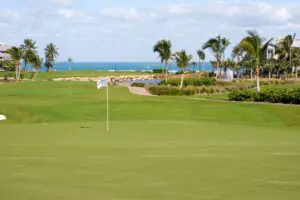What is the atmosphere of the scene?
Offer a detailed and exhaustive answer to the question.

The caption describes the landscape as 'exud[ing] a sense of calm and leisure', indicating that the atmosphere of the scene is peaceful and relaxing.